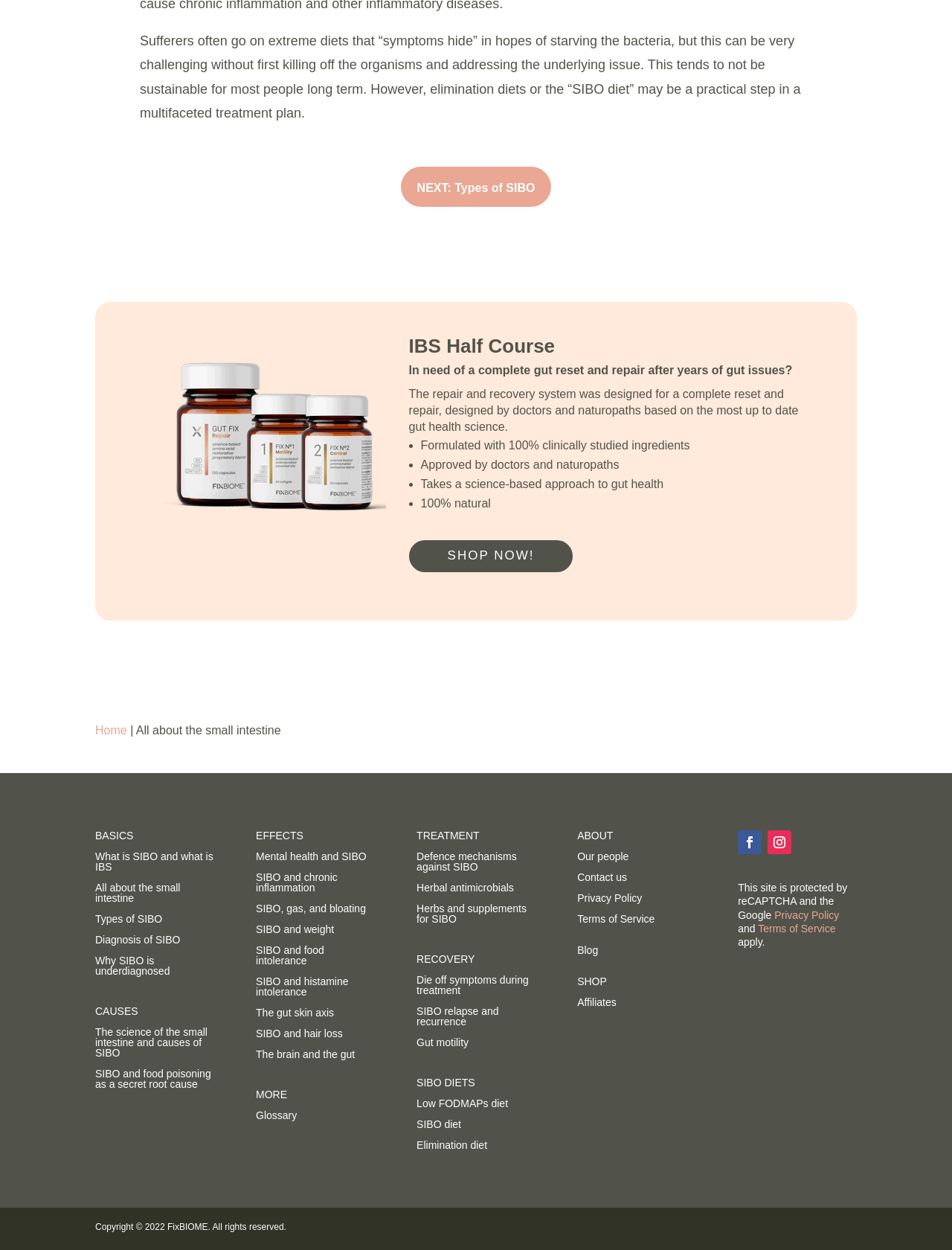Identify the bounding box coordinates of the area you need to click to perform the following instruction: "Click on the 'SHOP NOW! 5' button".

[0.429, 0.432, 0.602, 0.458]